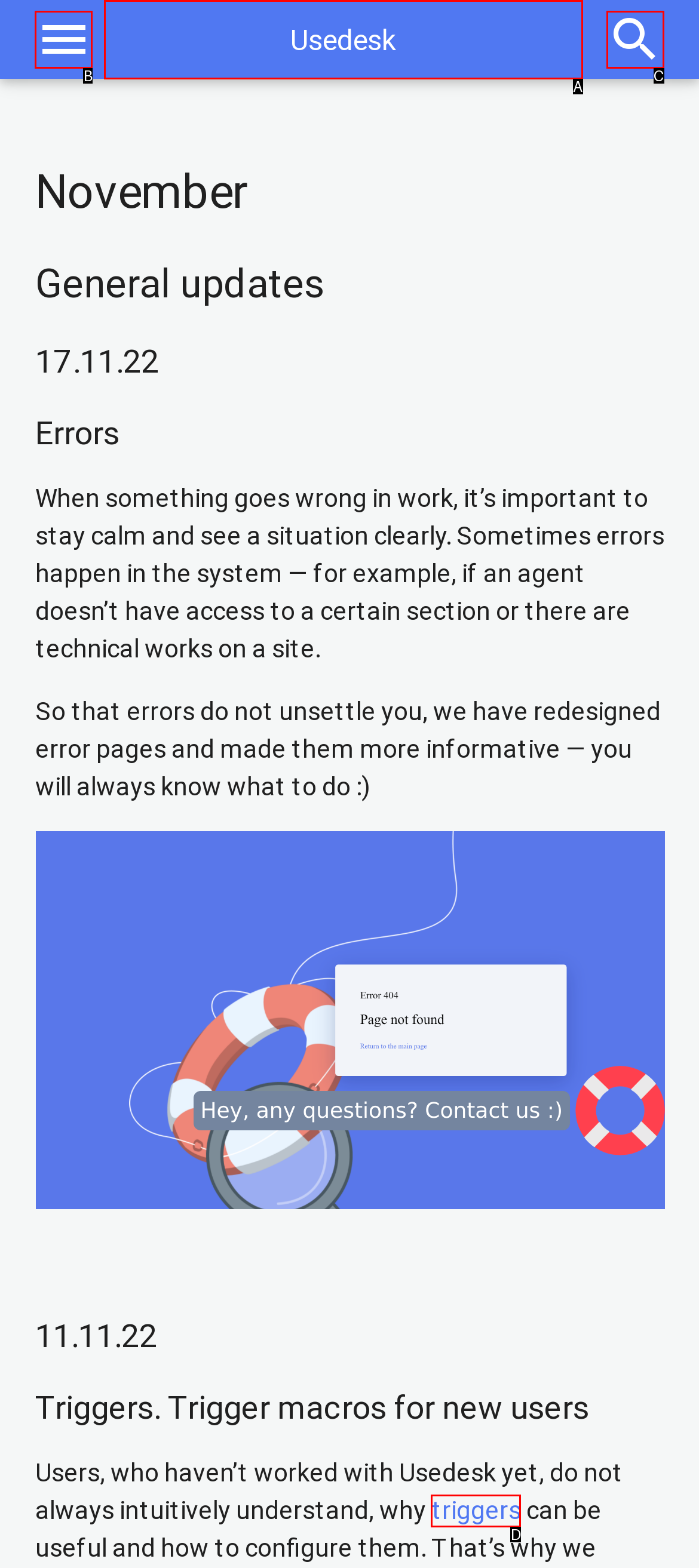Using the provided description: triggers, select the HTML element that corresponds to it. Indicate your choice with the option's letter.

D